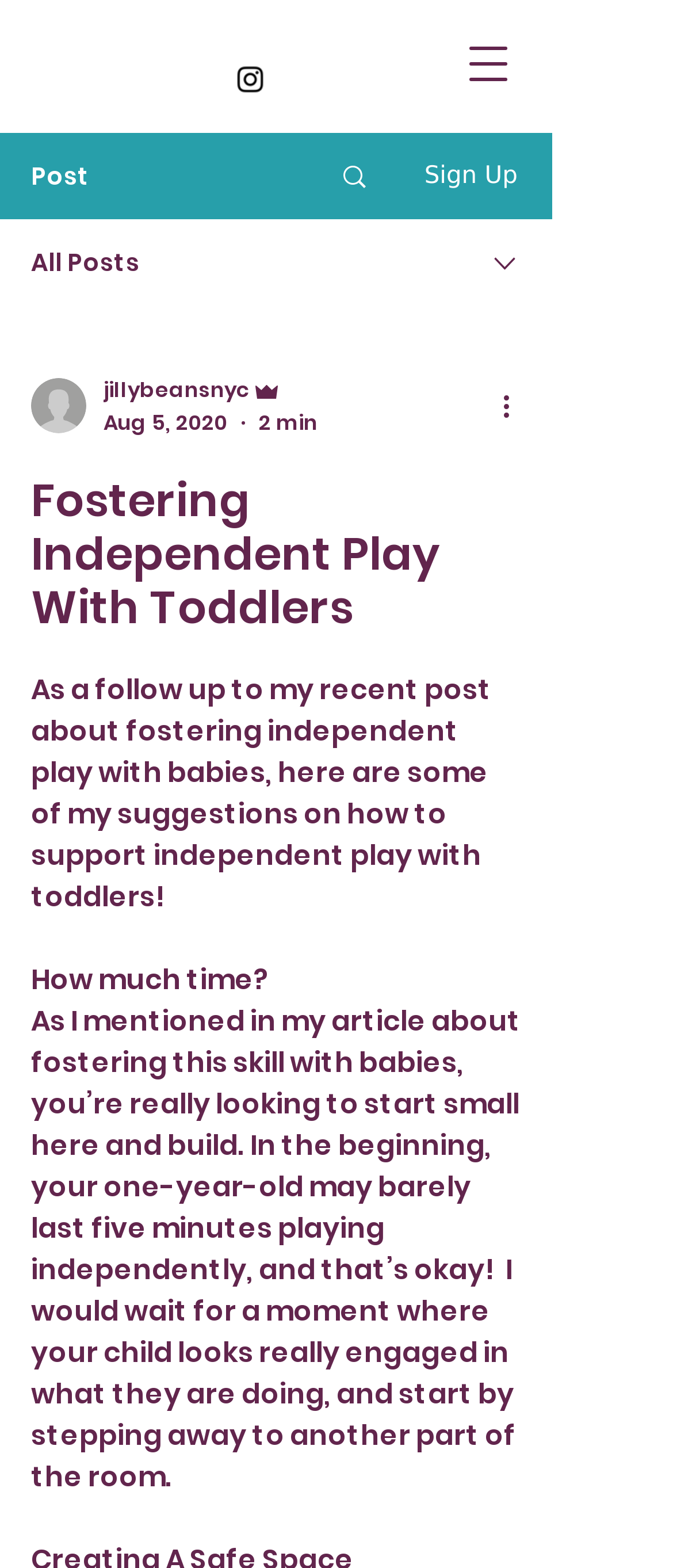Describe every aspect of the webpage comprehensively.

The webpage is about fostering independent play with toddlers. At the top left, there is a navigation menu button. Next to it, there is a social bar with an Instagram link and its corresponding image. Below the social bar, there are several links and images, including a "Post" link, a "Sign Up" button, and an "All Posts" link. 

On the top right, there is a combobox with a writer's picture and a dropdown menu. Below the combobox, there is a section with the writer's name, "jillybeansnyc", their role as "Admin", and the post's date and time, "Aug 5, 2020" and "2 min". 

The main content of the webpage starts with a heading "Fostering Independent Play With Toddlers". Below the heading, there is a paragraph that introduces the topic, followed by a question "How much time?" and then a longer paragraph that provides suggestions on how to support independent play with toddlers, including starting small and building up the time.